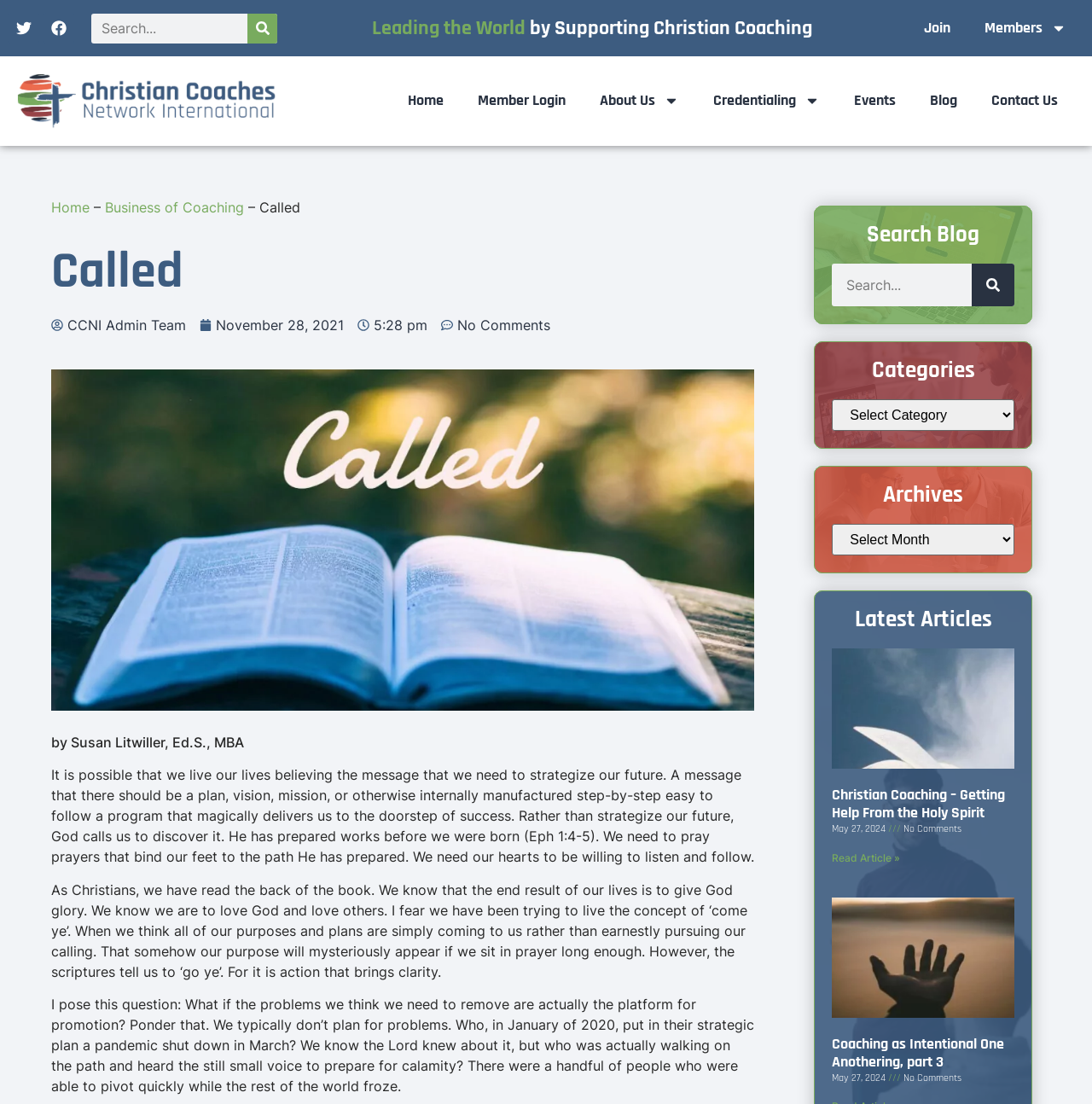Answer the question in one word or a short phrase:
What is the name of the organization?

Christian Coaches Network International